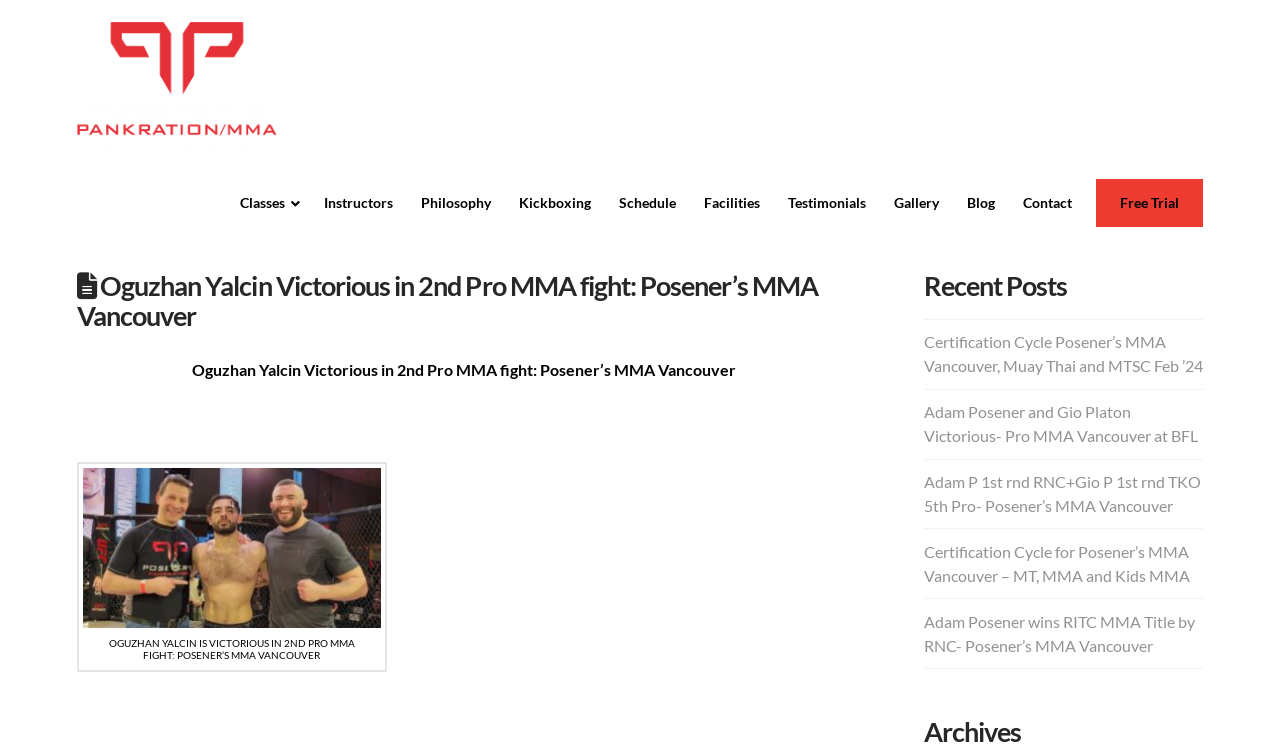Please mark the clickable region by giving the bounding box coordinates needed to complete this instruction: "Check the 'Archives'".

[0.722, 0.955, 0.94, 0.994]